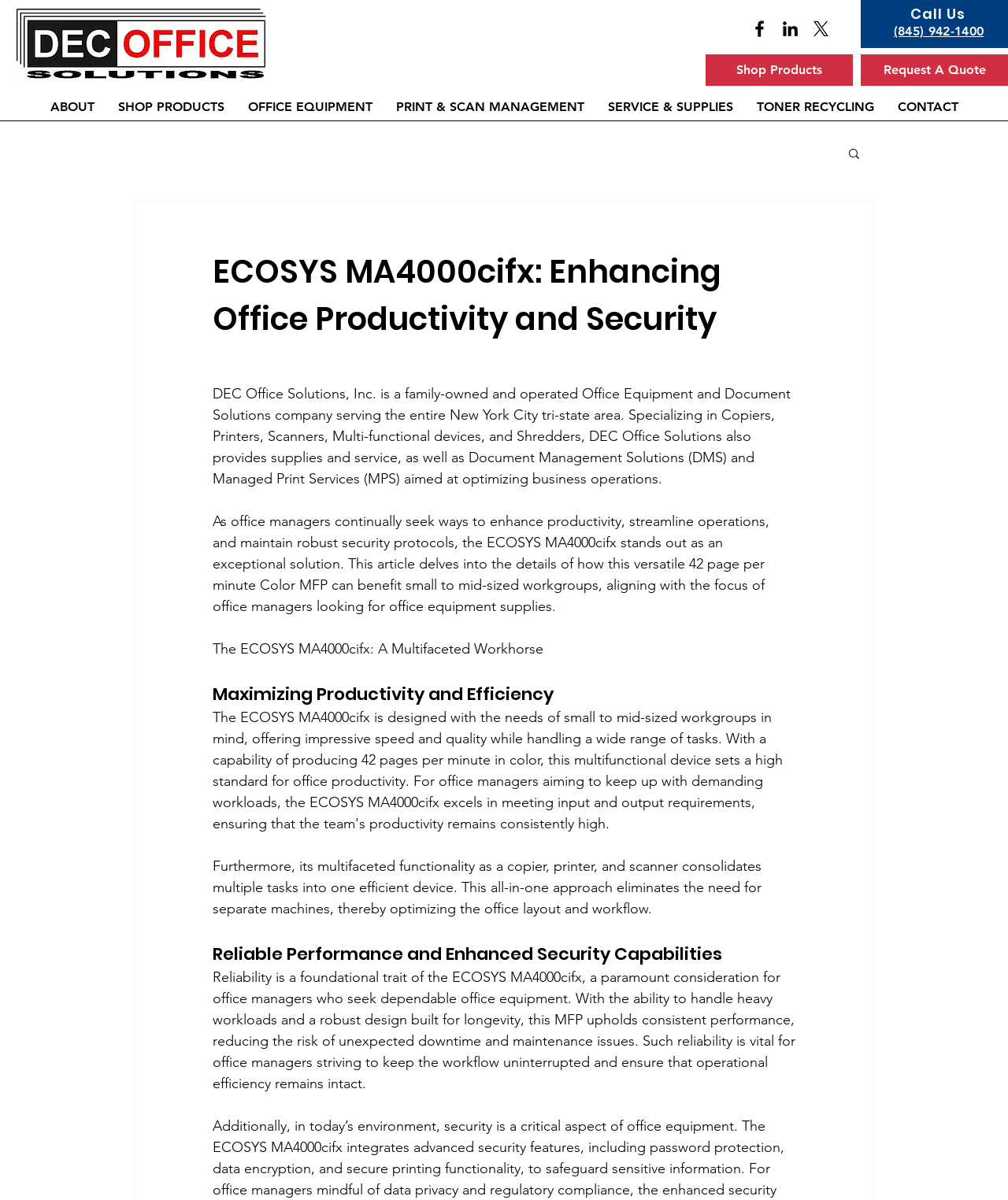What is the purpose of the ECOSYS MA4000cifx?
Answer the question with as much detail as possible.

I found the purpose of the ECOSYS MA4000cifx by reading the heading 'ECOSYS MA4000cifx: Enhancing Office Productivity and Security' and the subsequent paragraphs that describe its features and benefits. This suggests that the purpose of the ECOSYS MA4000cifx is to enhance office productivity and security.